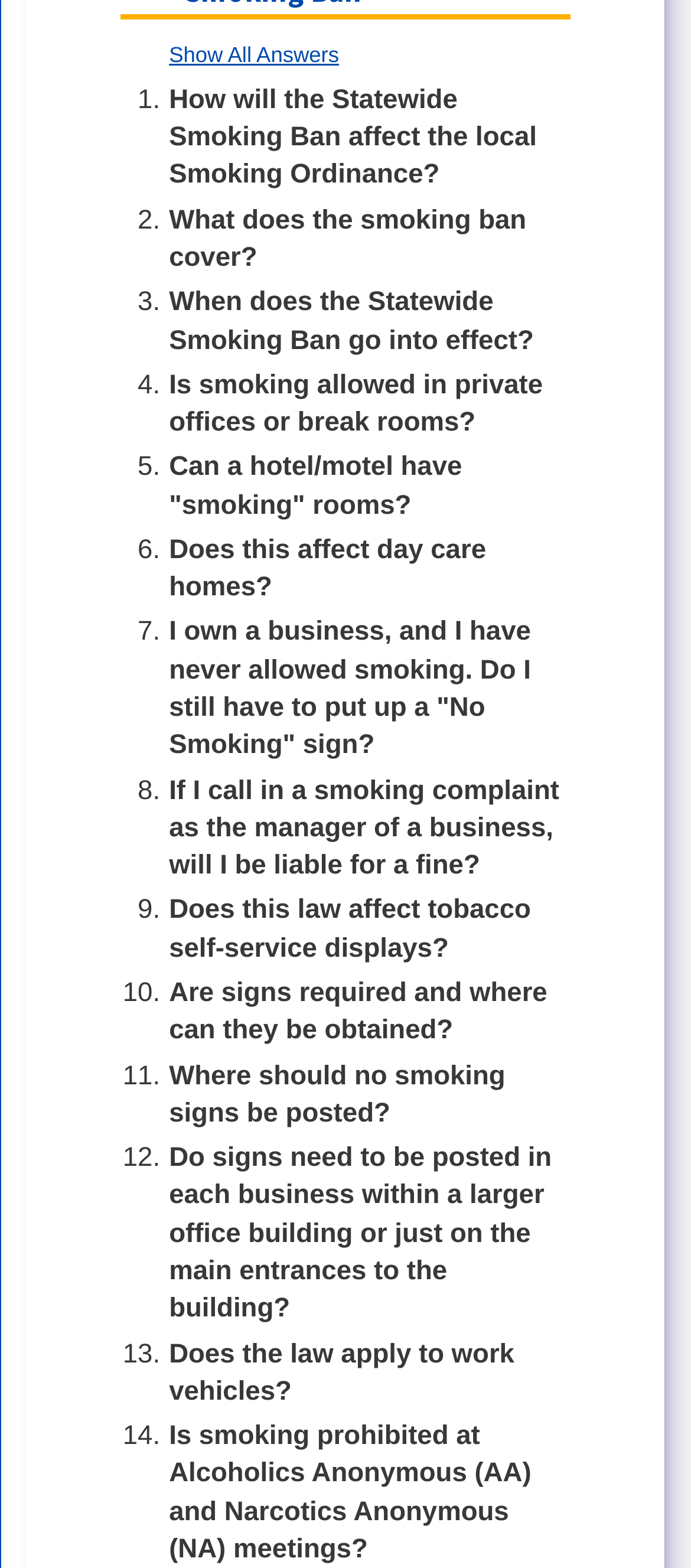Is smoking prohibited in work vehicles?
Using the image, answer in one word or phrase.

Yes